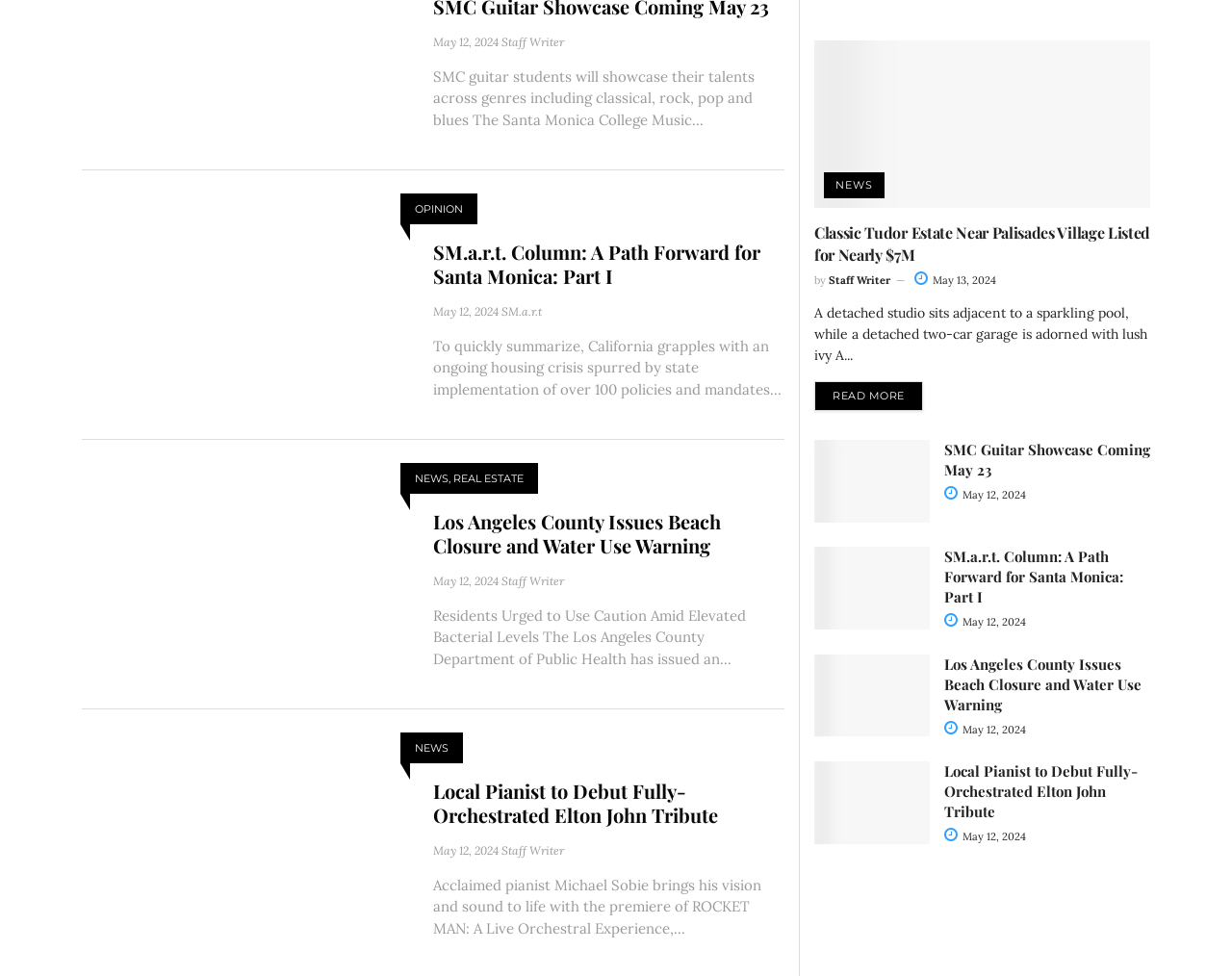Identify the bounding box coordinates for the element you need to click to achieve the following task: "Read the 'Local Pianist to Debut Fully-Orchestrated Elton John Tribute' news". The coordinates must be four float values ranging from 0 to 1, formatted as [left, top, right, bottom].

[0.766, 0.78, 0.934, 0.842]